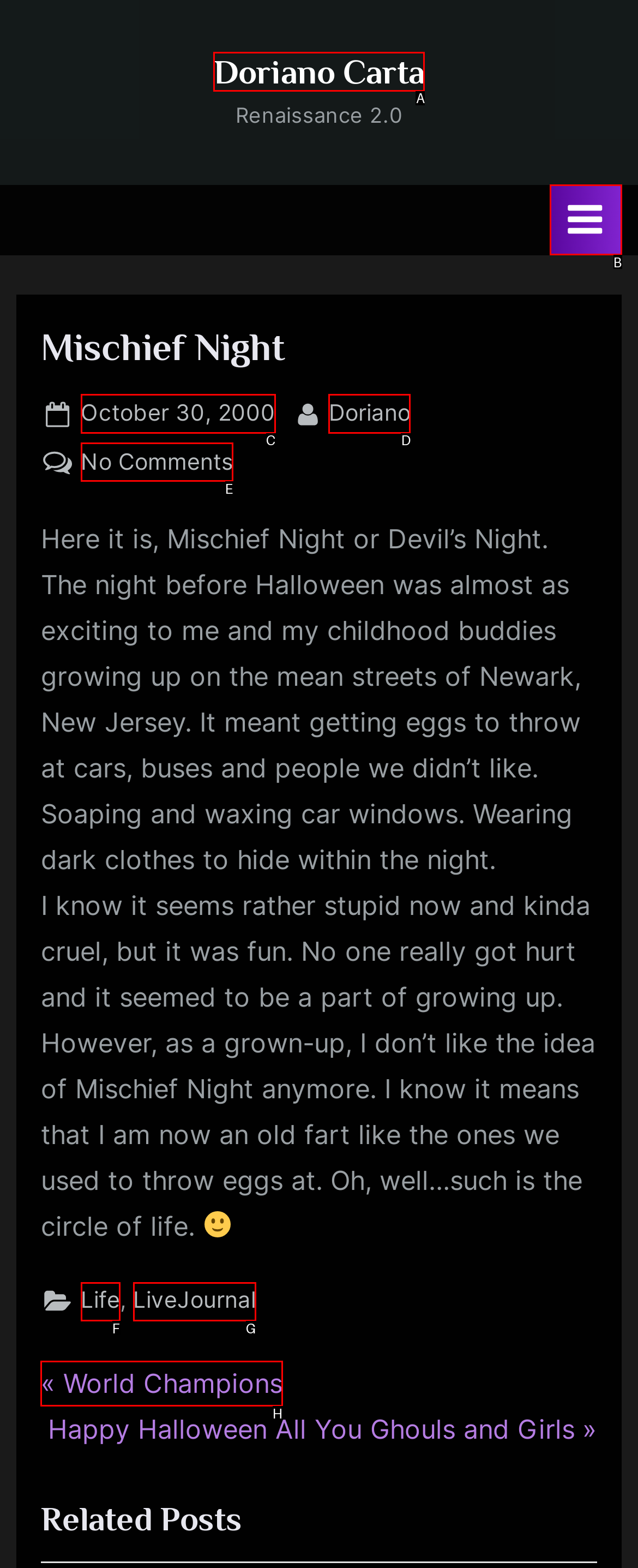Select the appropriate HTML element to click for the following task: Go to the previous post
Answer with the letter of the selected option from the given choices directly.

H